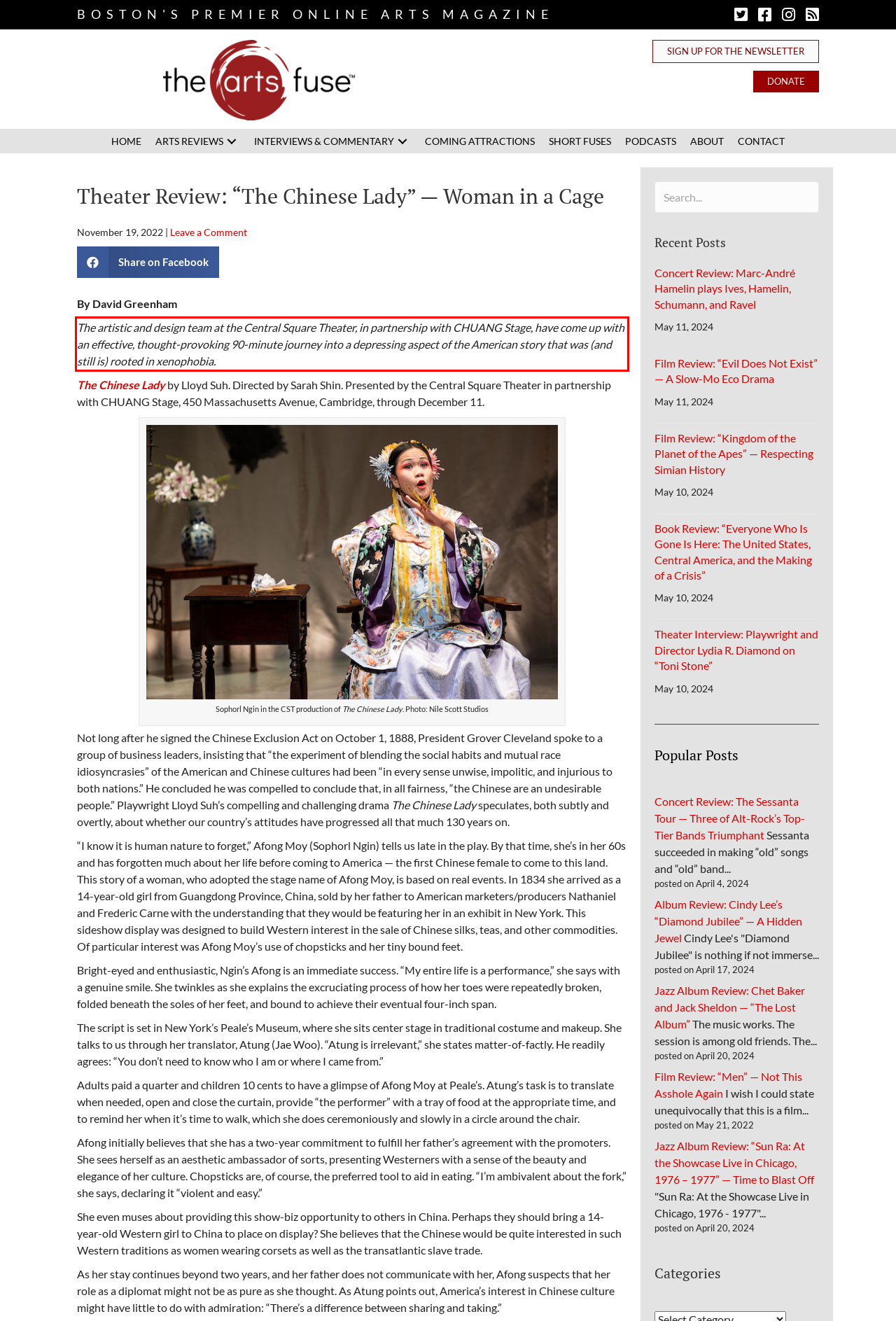You are provided with a screenshot of a webpage that includes a red bounding box. Extract and generate the text content found within the red bounding box.

The artistic and design team at the Central Square Theater, in partnership with CHUANG Stage, have come up with an effective, thought-provoking 90-minute journey into a depressing aspect of the American story that was (and still is) rooted in xenophobia.